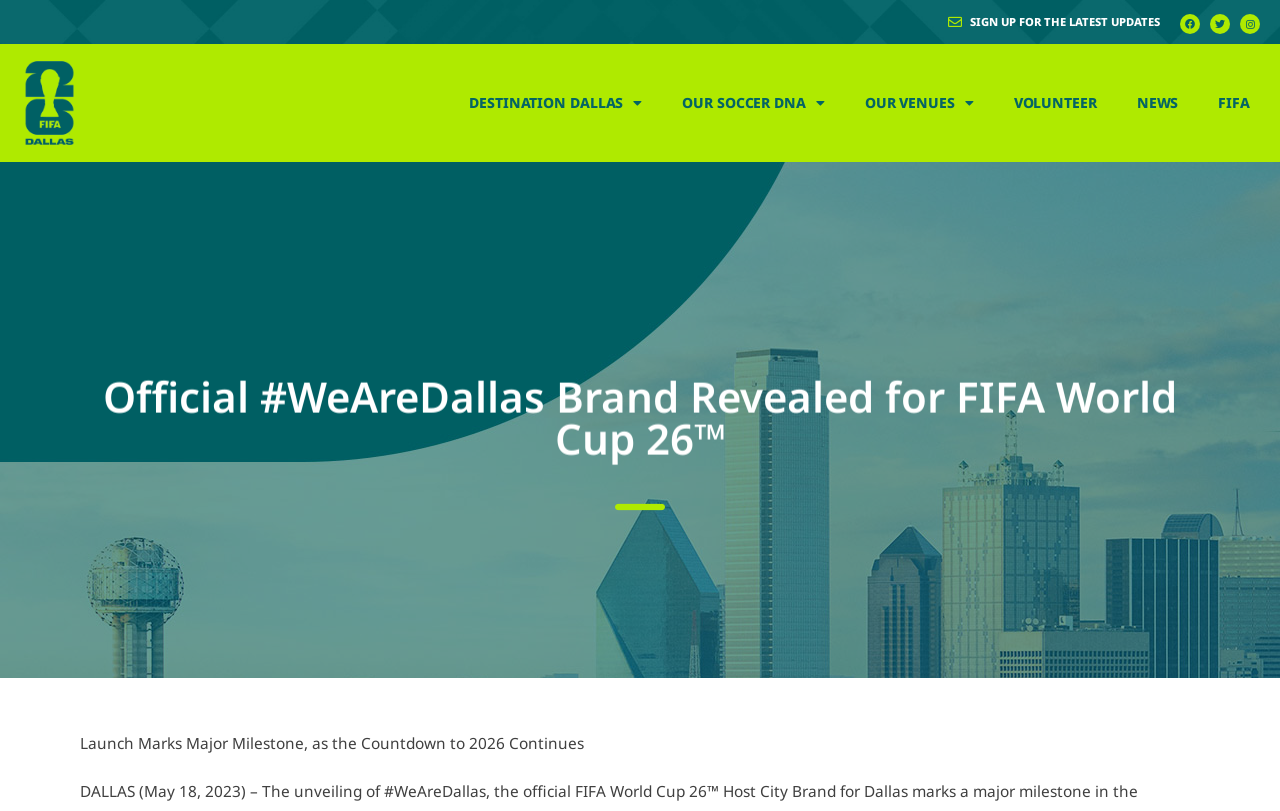Please provide the bounding box coordinates in the format (top-left x, top-left y, bottom-right x, bottom-right y). Remember, all values are floating point numbers between 0 and 1. What is the bounding box coordinate of the region described as: Destination Dallas

[0.351, 0.099, 0.517, 0.156]